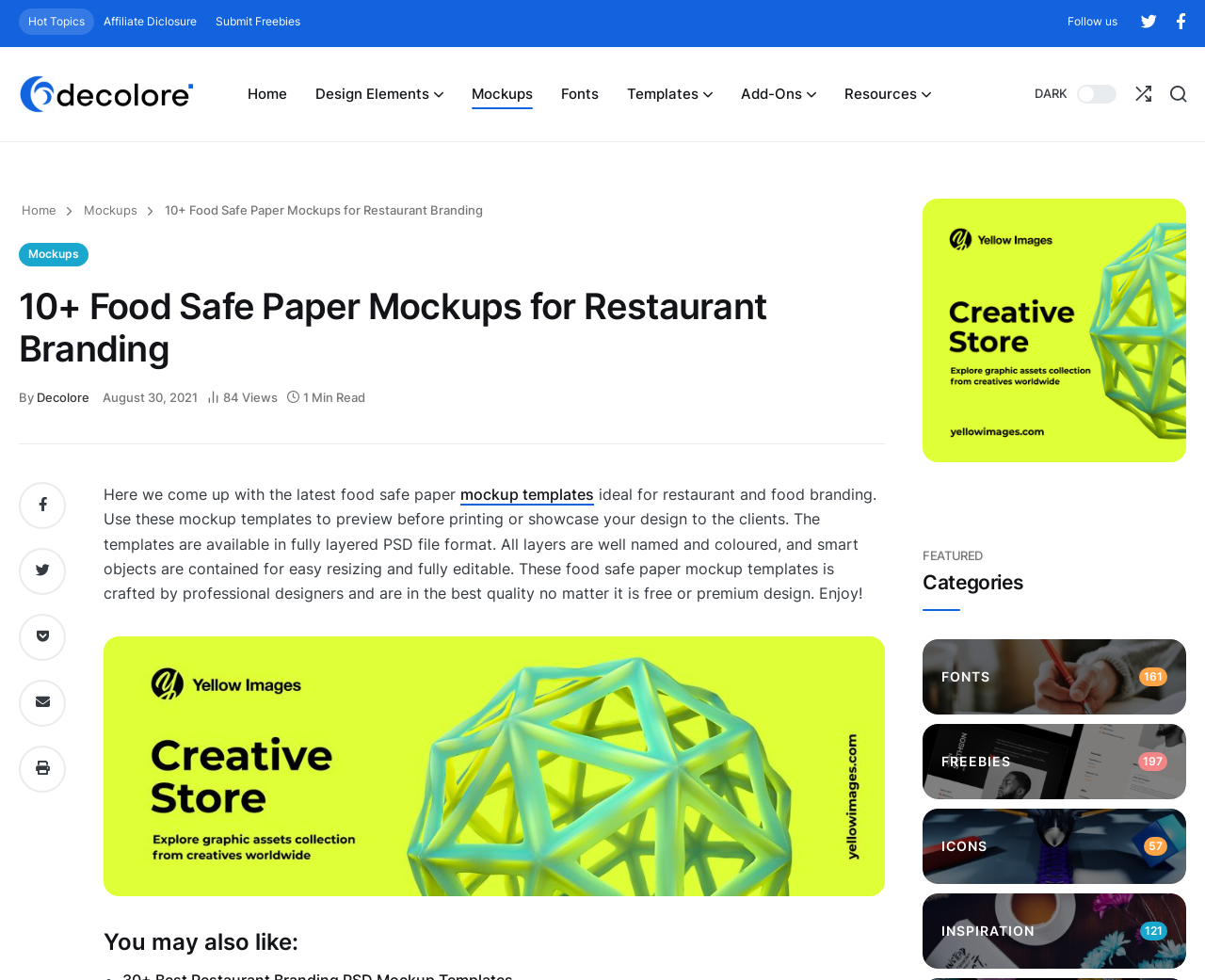Give a one-word or short-phrase answer to the following question: 
What is the website about?

Food safe paper mockups